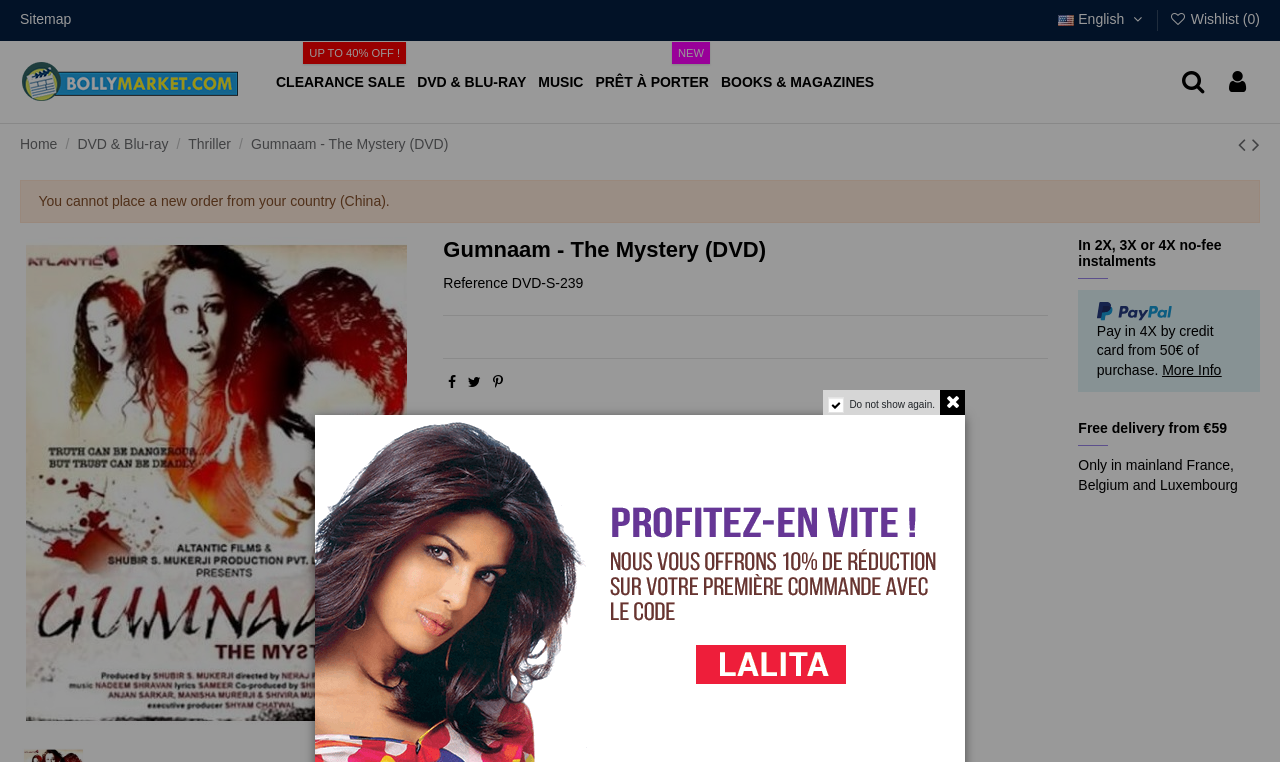Predict the bounding box of the UI element that fits this description: "More Info".

[0.908, 0.475, 0.954, 0.496]